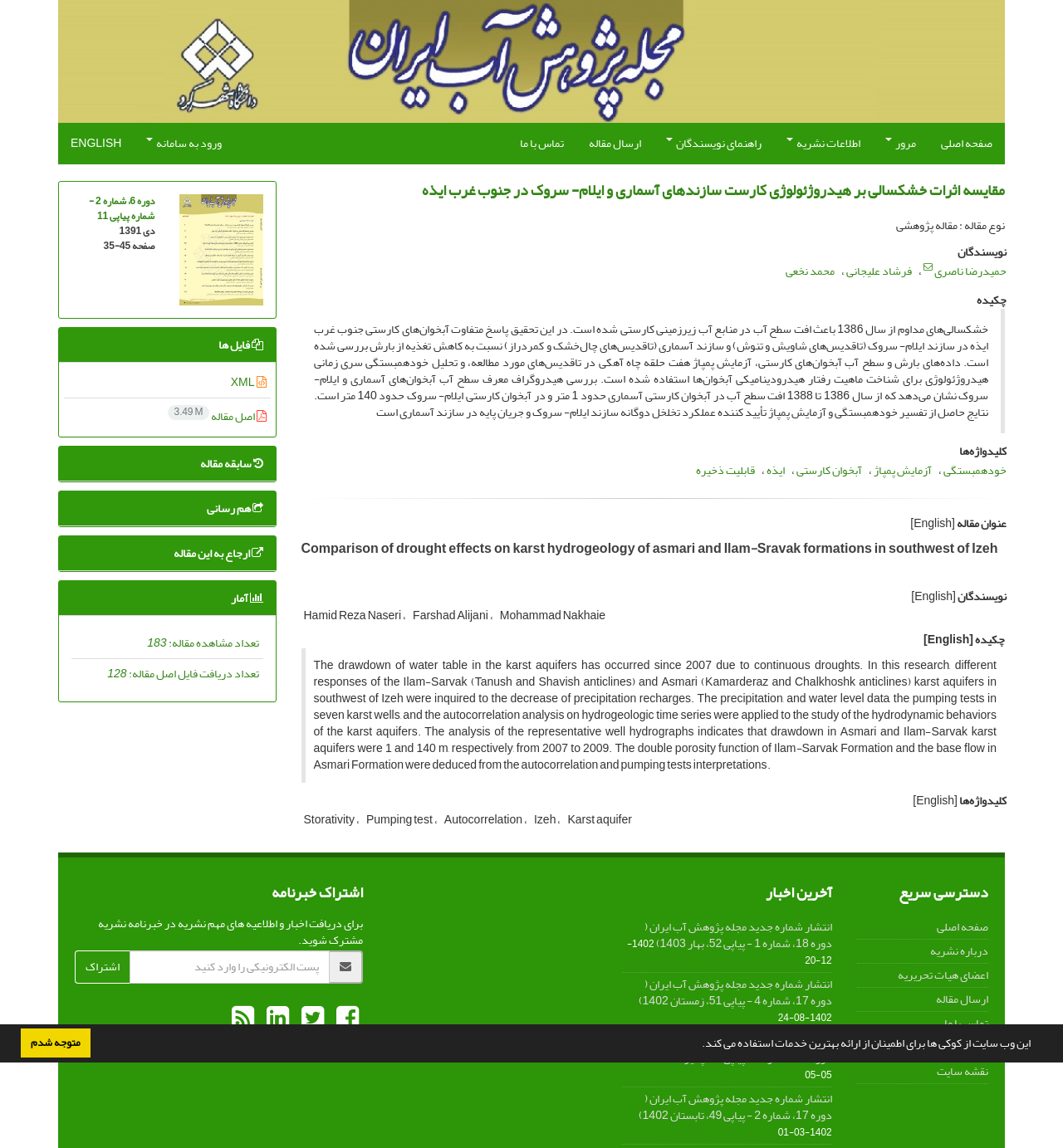Who are the authors of this research?
Refer to the image and provide a one-word or short phrase answer.

Hamid Reza Naseri, Farshad Alijani, Mohammad Nakhaie